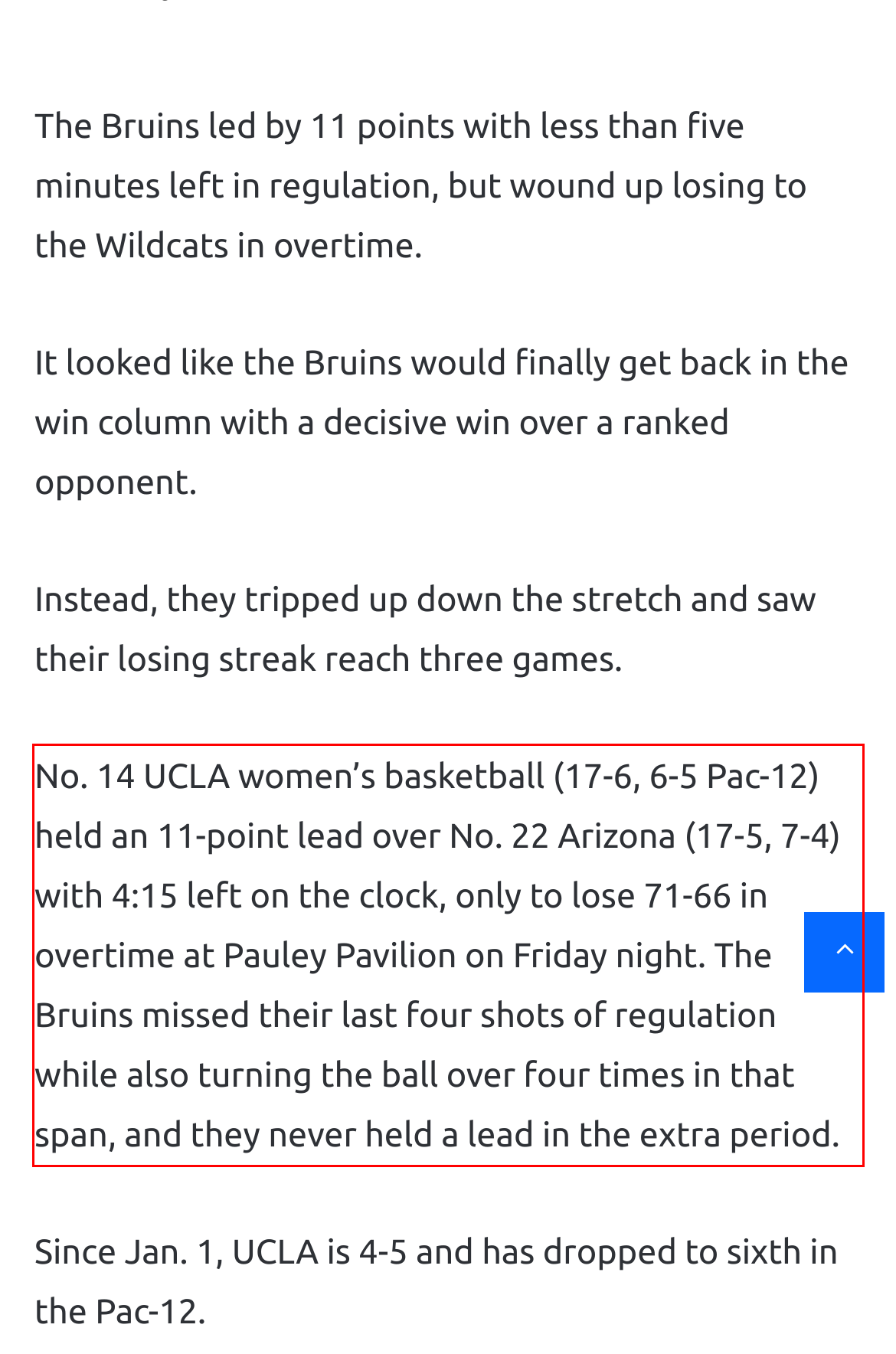Examine the webpage screenshot, find the red bounding box, and extract the text content within this marked area.

No. 14 UCLA women’s basketball (17-6, 6-5 Pac-12) held an 11-point lead over No. 22 Arizona (17-5, 7-4) with 4:15 left on the clock, only to lose 71-66 in overtime at Pauley Pavilion on Friday night. The Bruins missed their last four shots of regulation while also turning the ball over four times in that span, and they never held a lead in the extra period.